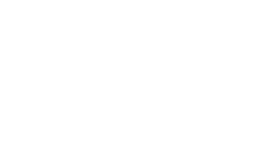Give an in-depth description of what is happening in the image.

The image features a sleek design element from "Candybar Couture," showcasing a modern and stylish aesthetic typical of the brand. This piece is likely part of their web design portfolio, emphasizing elegant typography and a refined color palette that aligns with their branding. "Candybar Couture" specializes in creative design solutions, and this image reflects their commitment to high-quality visual presentation and contemporary design trends. The overall composition conveys a sense of professionalism and creativity, aiming to attract potential clients looking for elegant design services.